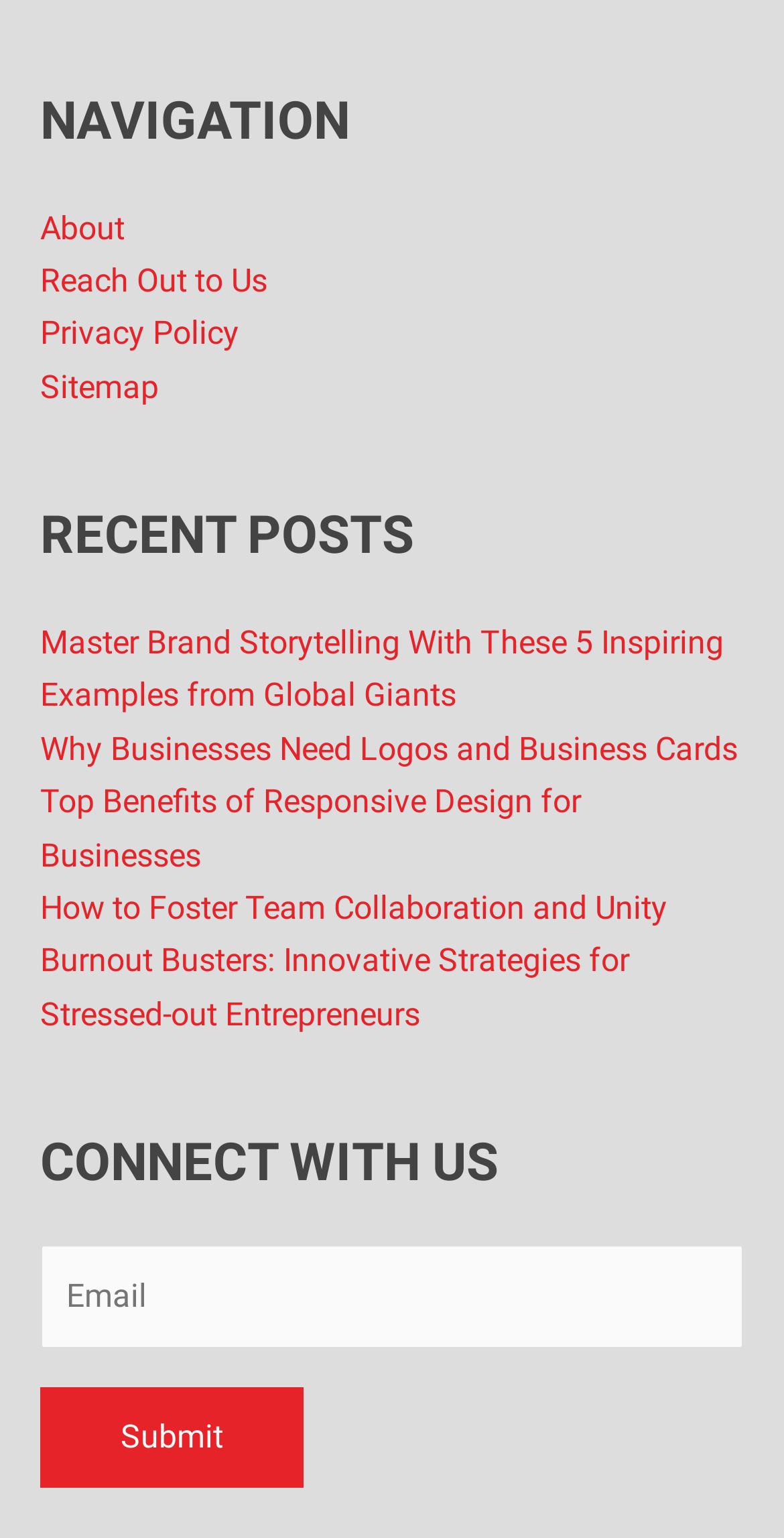Use a single word or phrase to answer the following:
What is the first link in the navigation section?

About